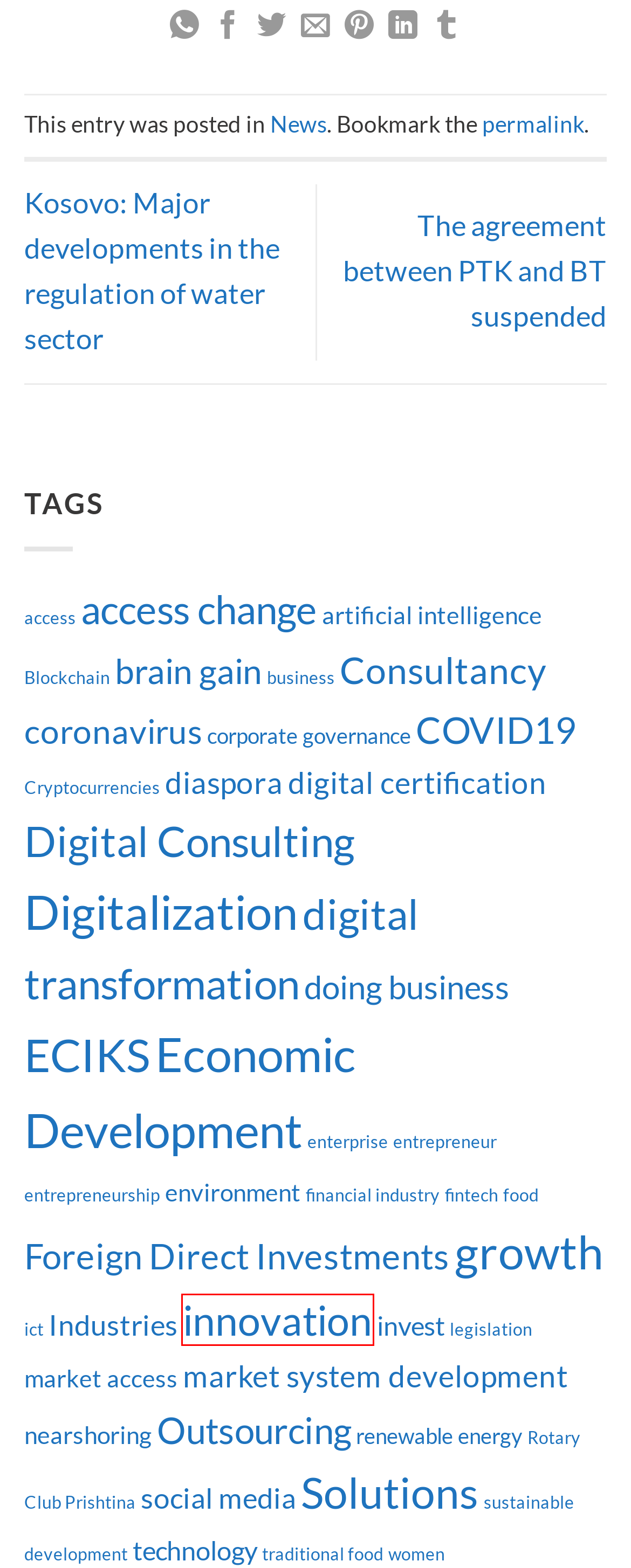Given a webpage screenshot featuring a red rectangle around a UI element, please determine the best description for the new webpage that appears after the element within the bounding box is clicked. The options are:
A. innovation Archives - ECIKS
B. Kosovo: Major developments in the regulation of water sector - ECIKS
C. financial industry Archives - ECIKS
D. food Archives - ECIKS
E. Rotary Club Prishtina Archives - ECIKS
F. enterprise Archives - ECIKS
G. Solutions Archives - ECIKS
H. entrepreneurship Archives - ECIKS

A